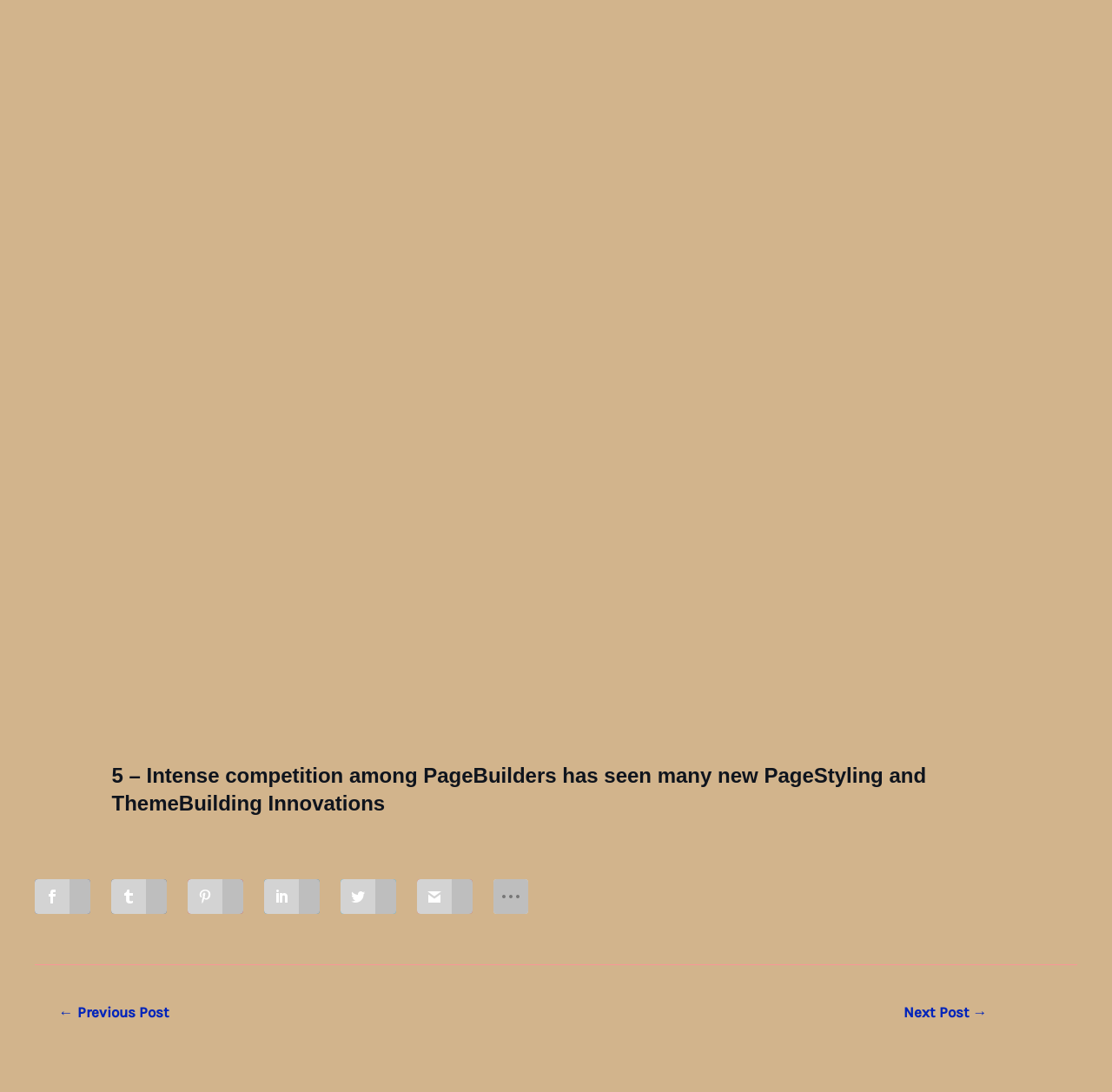What is the position of the navigation section on the webpage?
Kindly answer the question with as much detail as you can.

I compared the y1 and y2 coordinates of the navigation section with other elements and found that it has the largest y1 and y2 values, which means it is located at the bottom of the webpage.